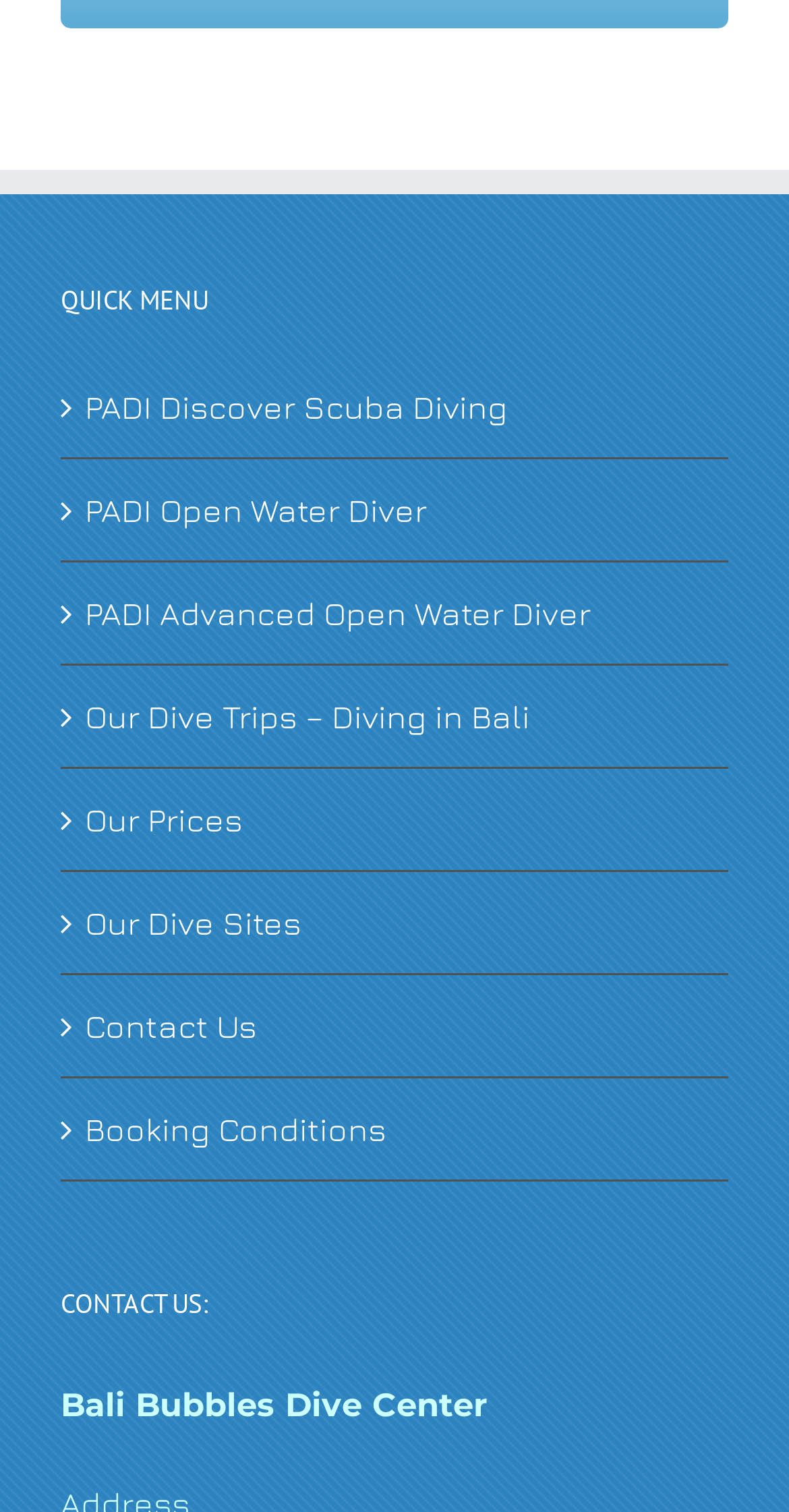Please specify the bounding box coordinates of the clickable section necessary to execute the following command: "Read about Bali Bubbles Dive Center".

[0.077, 0.914, 0.923, 0.946]